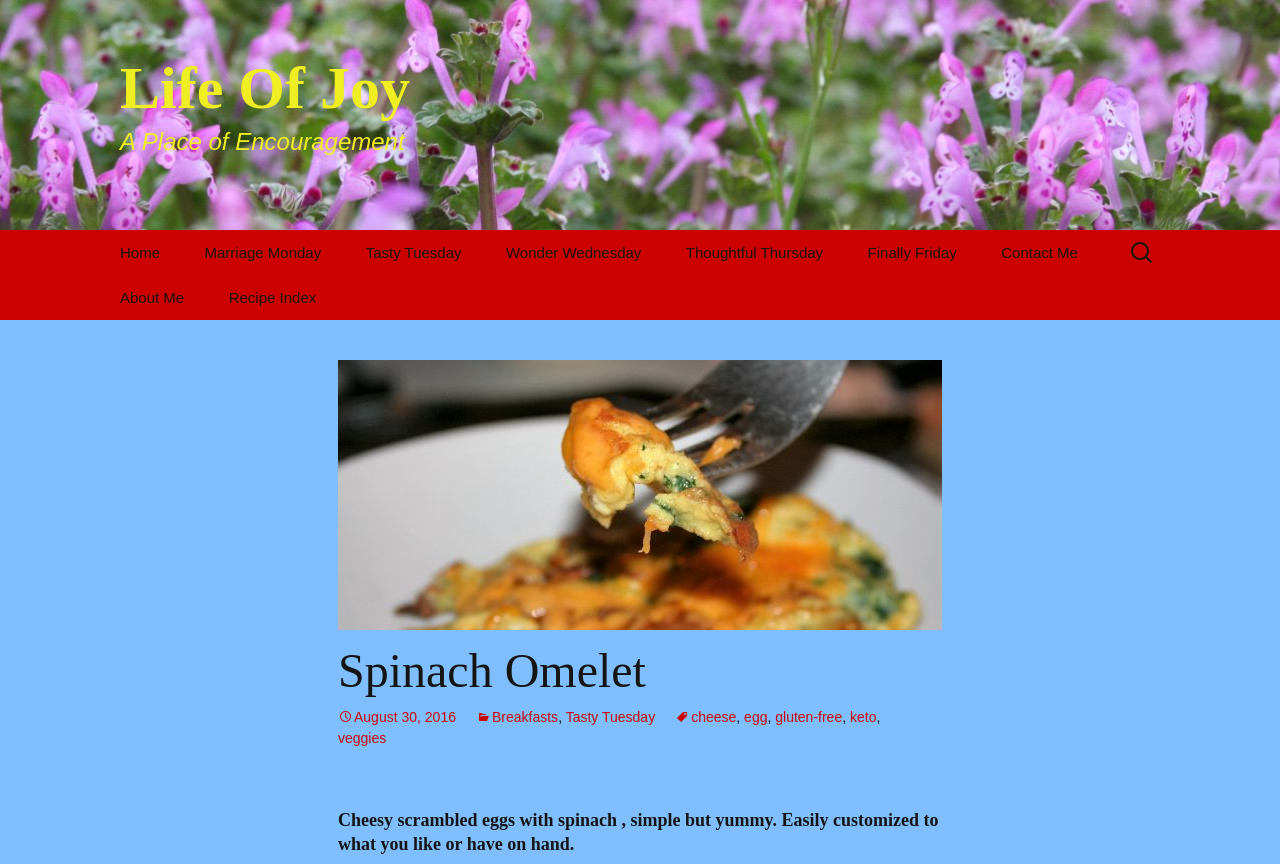Please answer the following question using a single word or phrase: 
How many categories are listed in the menu?

7